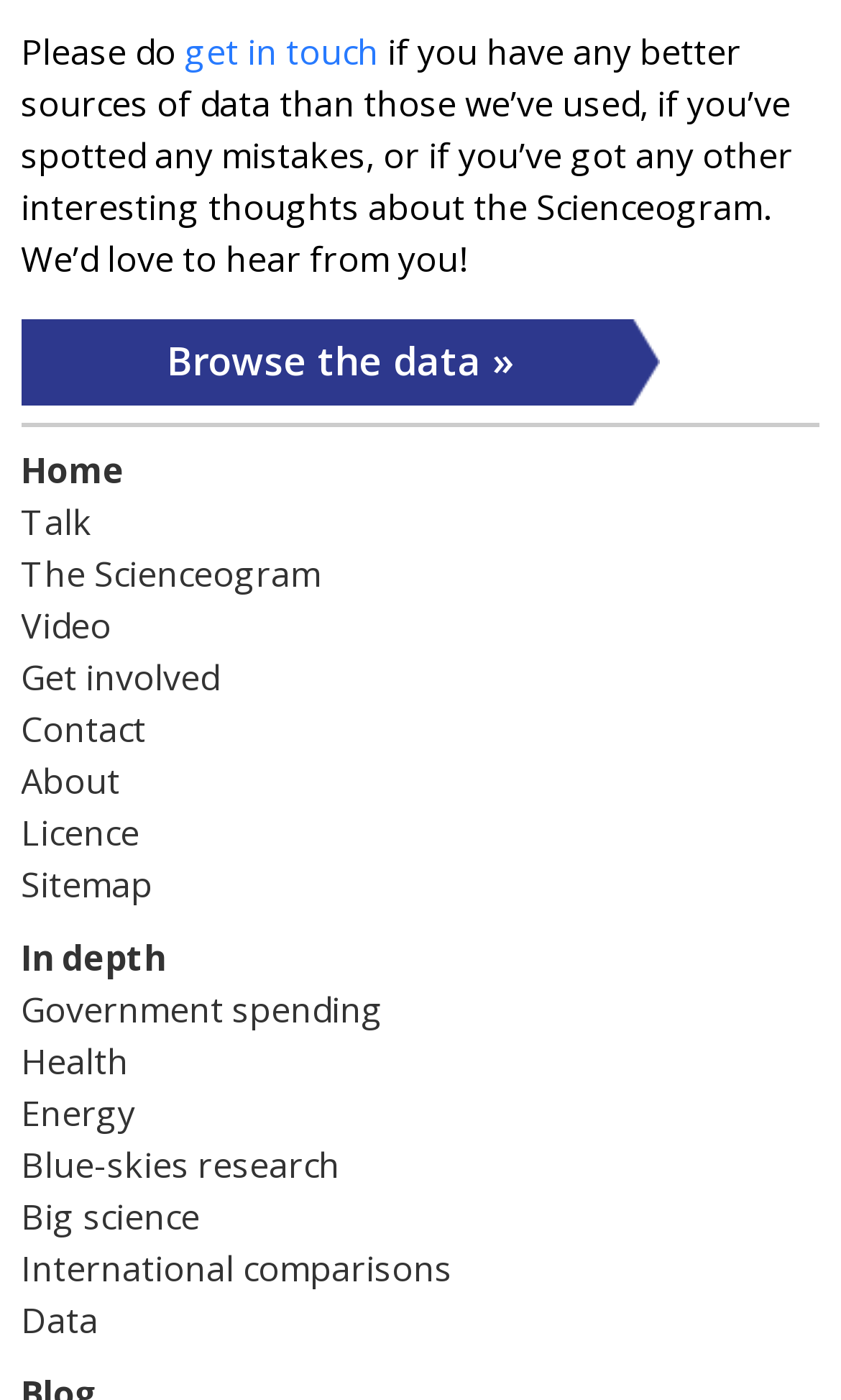Refer to the image and provide an in-depth answer to the question: 
How can users navigate the website?

The website provides a series of links, organized into categories such as 'Home', 'In depth', and others, which allow users to navigate to different sections of the website and access various types of content, including data, information, and resources.